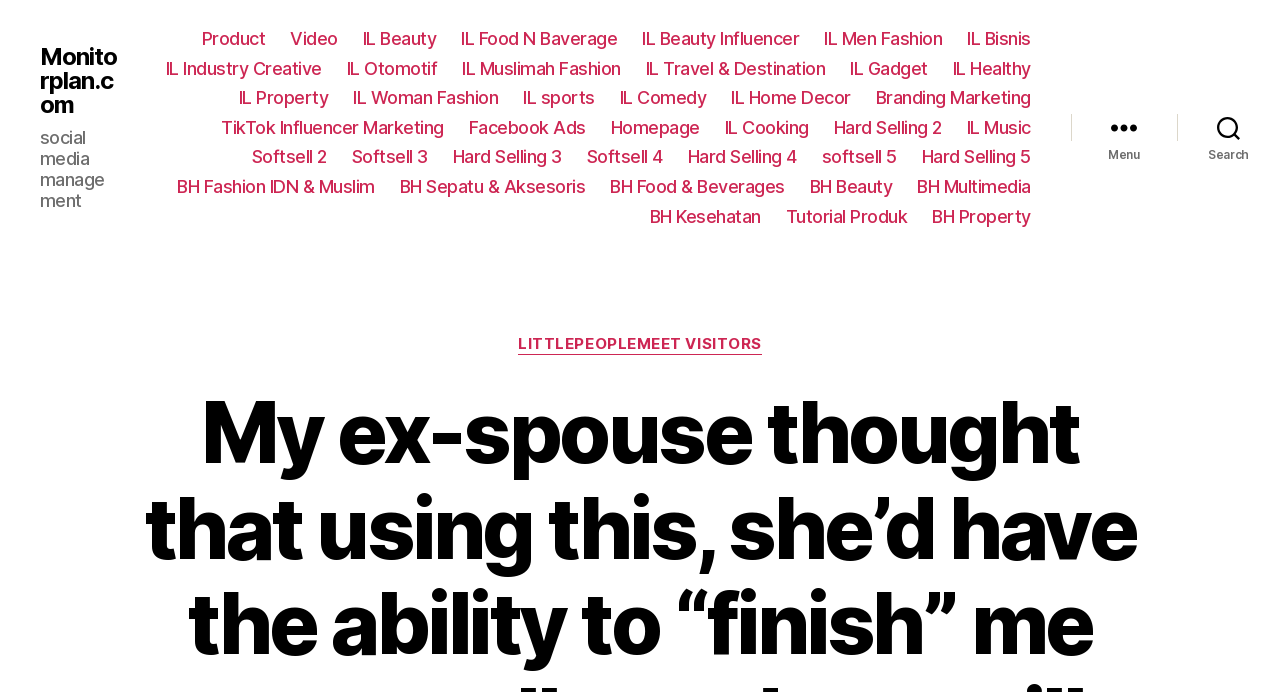Identify the bounding box coordinates of the region I need to click to complete this instruction: "Explore KALM Solutions - Kimberley Underwood".

None